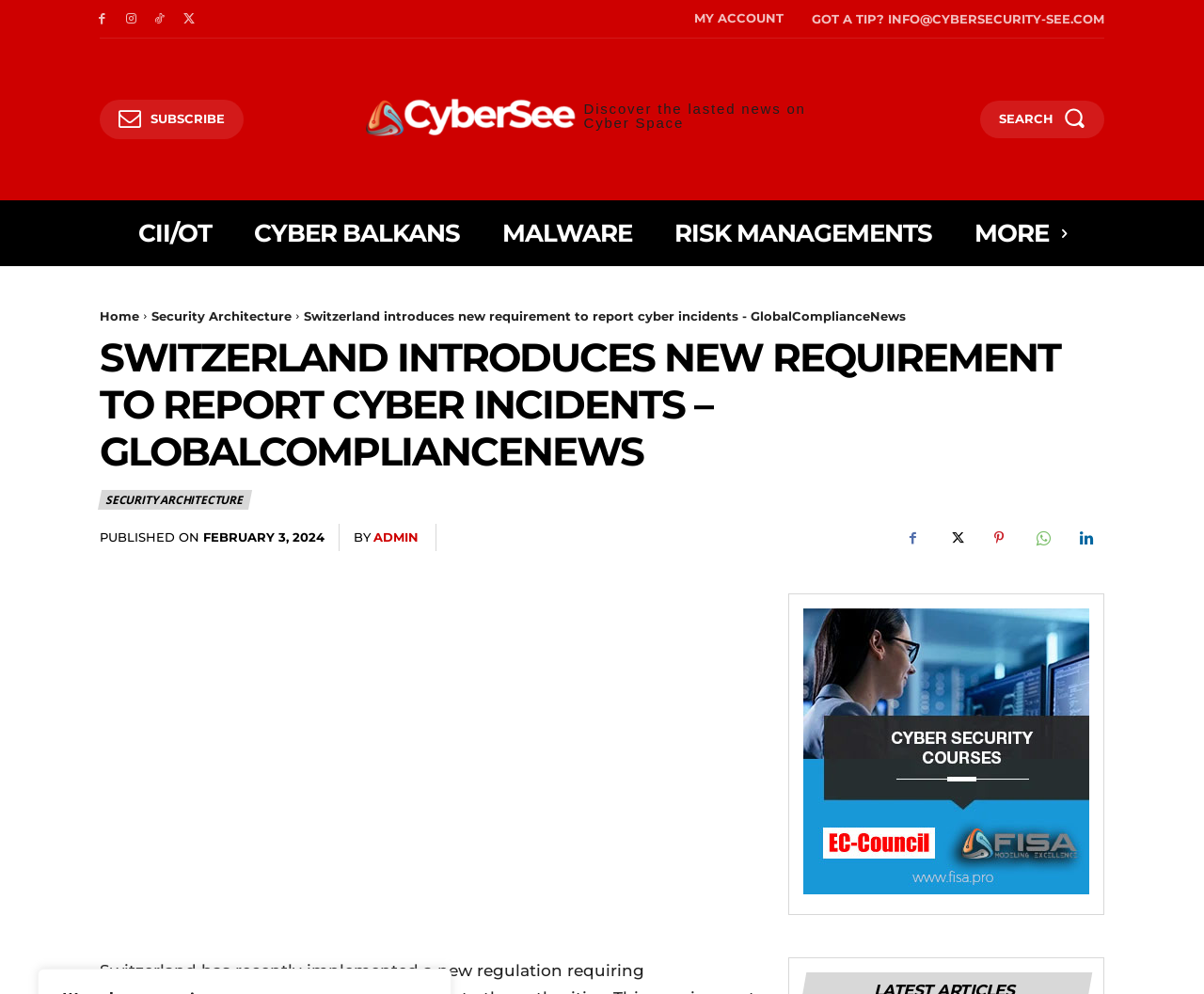How many main navigation links are there?
Please provide a detailed answer to the question.

I counted the main navigation links at the top of the webpage, and there are 4 links: 'Home', 'Security Architecture', 'CII/OT', and 'SEARCH'.